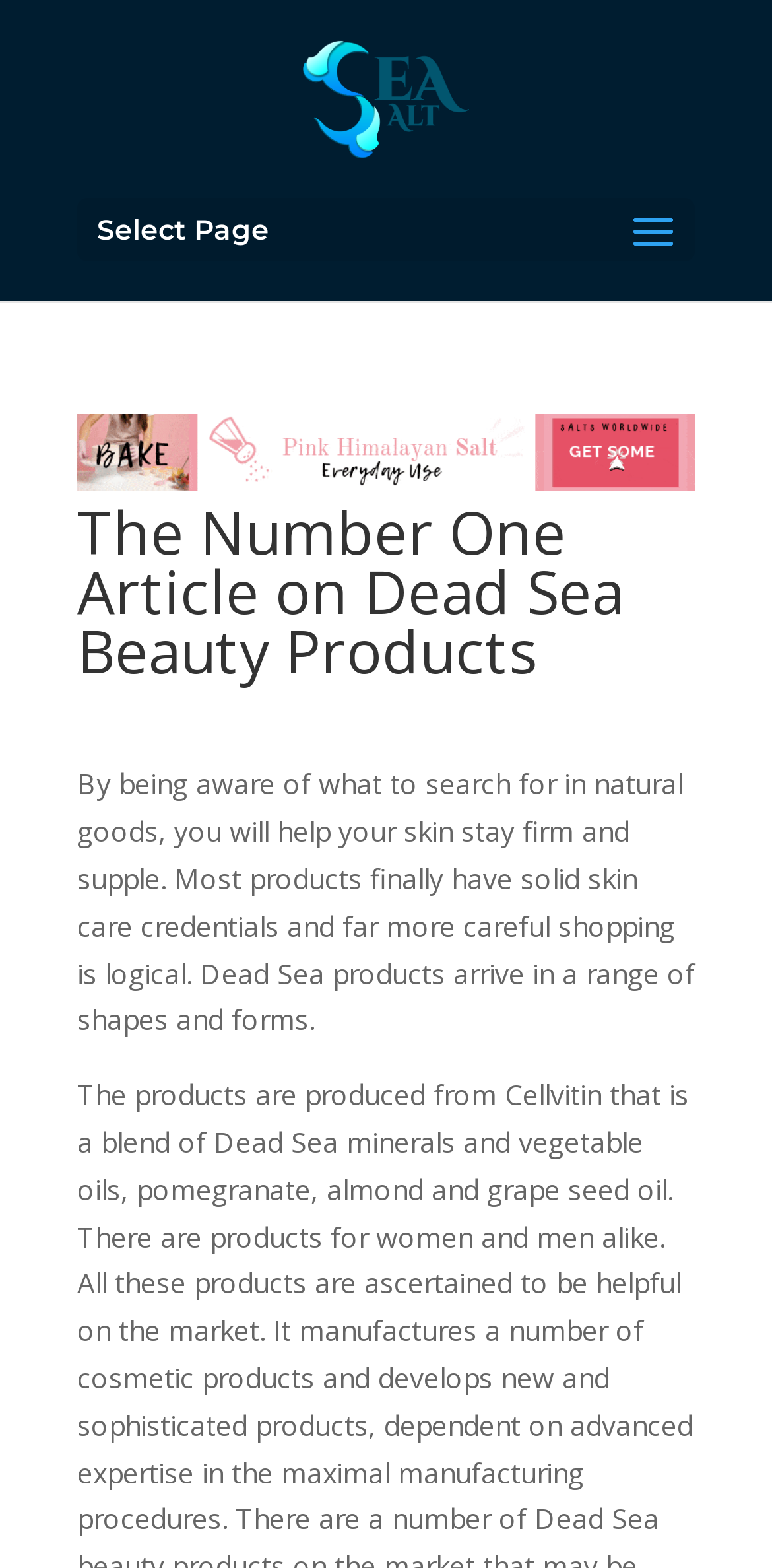Please reply to the following question with a single word or a short phrase:
What is the text above the image 'Salts Worldwide'?

The Number One Article